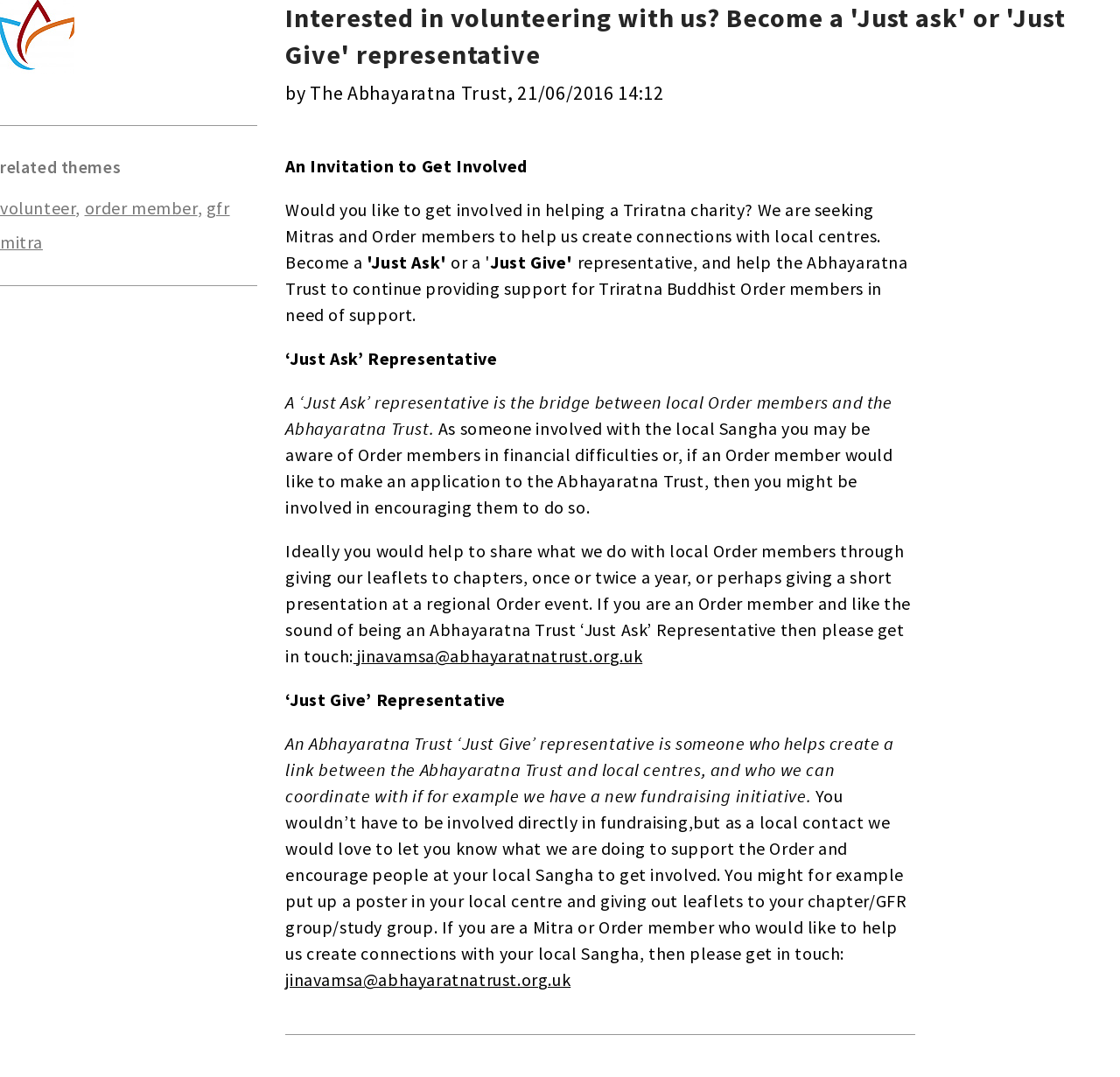Provide the bounding box coordinates for the UI element that is described as: "articles & texts".

[0.001, 0.129, 0.017, 0.172]